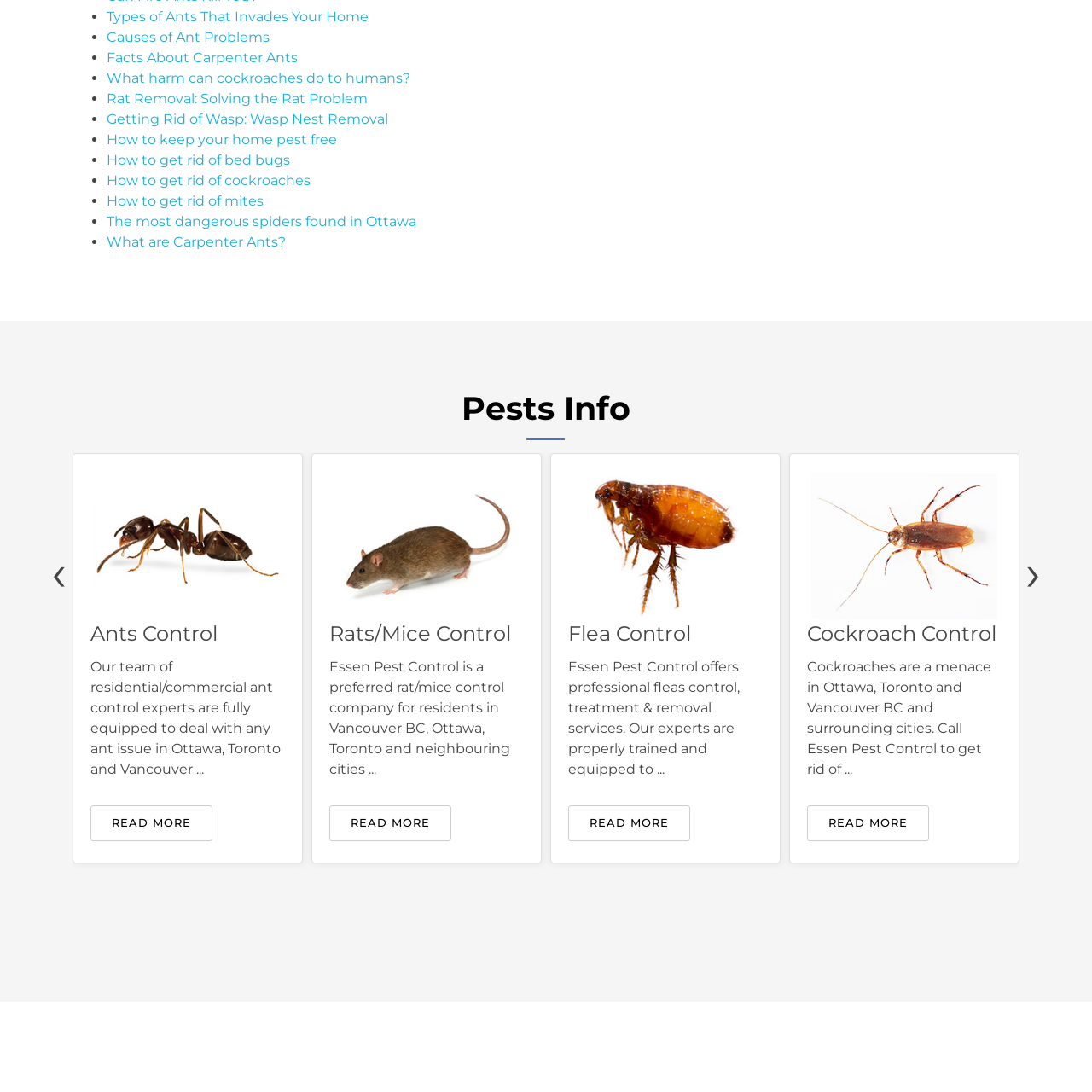What is the purpose of the visual element?
Observe the image part marked by the red bounding box and give a detailed answer to the question.

The image is an abstract representation of ants, which is likely part of a section dedicated to pest management or ant control strategies. The visual element supports the information presented in the adjacent text, providing a visual aid to reinforce the importance of addressing pest infestations promptly to maintain a clean and safe living environment.